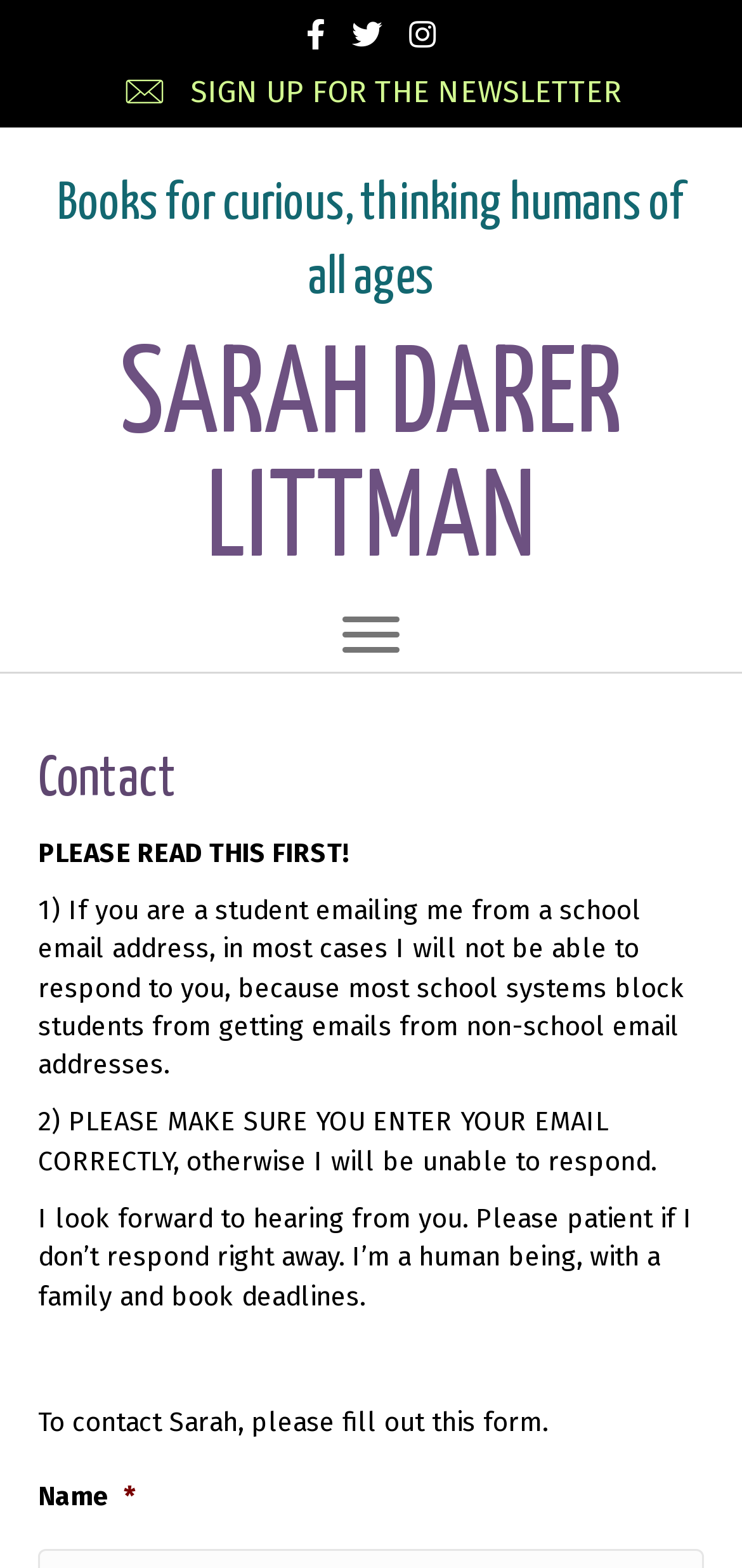Answer the question in a single word or phrase:
What is the warning for students emailing from school email addresses?

Author may not respond